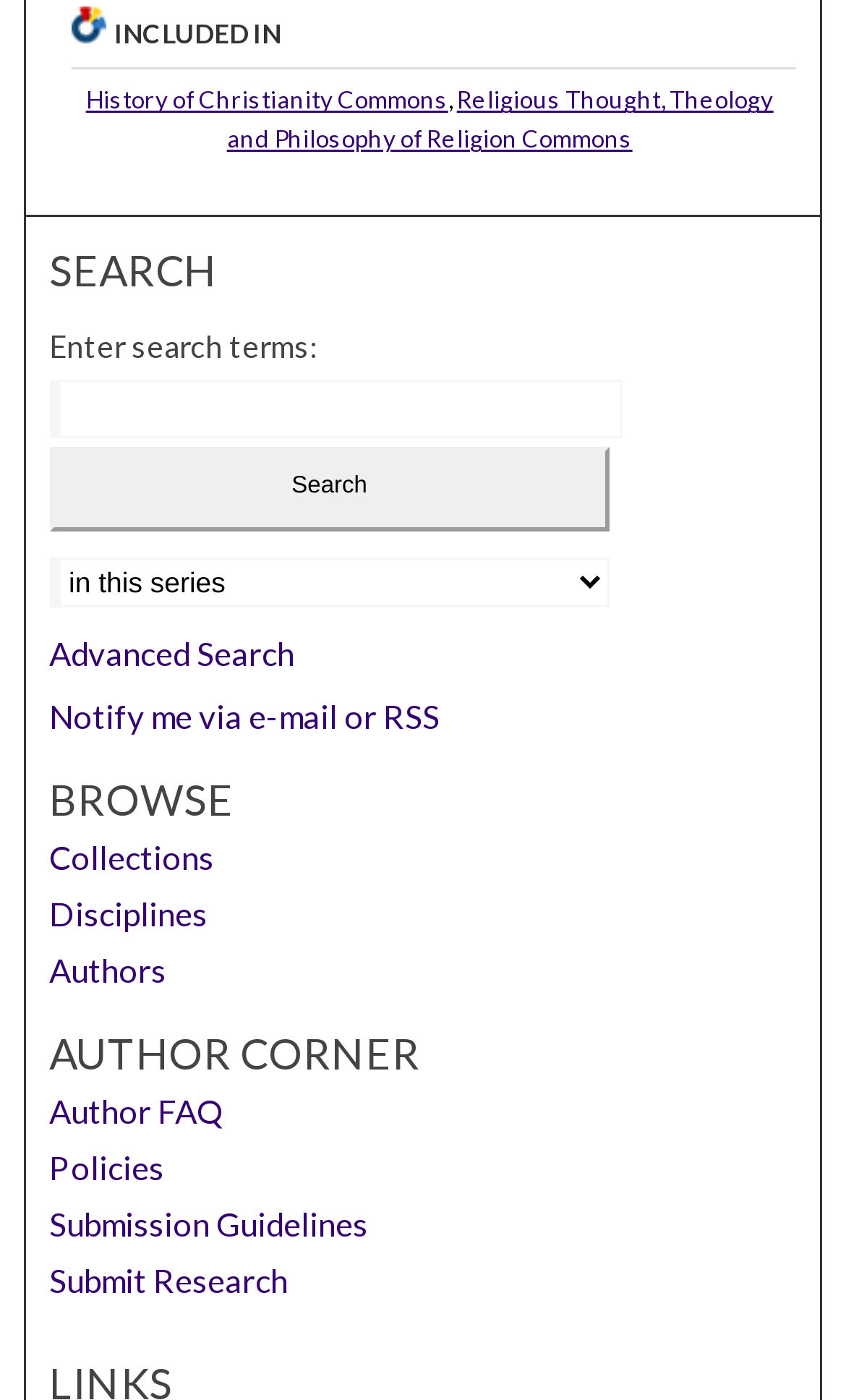Determine the bounding box coordinates of the region to click in order to accomplish the following instruction: "Go to Advanced Search". Provide the coordinates as four float numbers between 0 and 1, specifically [left, top, right, bottom].

[0.058, 0.406, 0.348, 0.434]